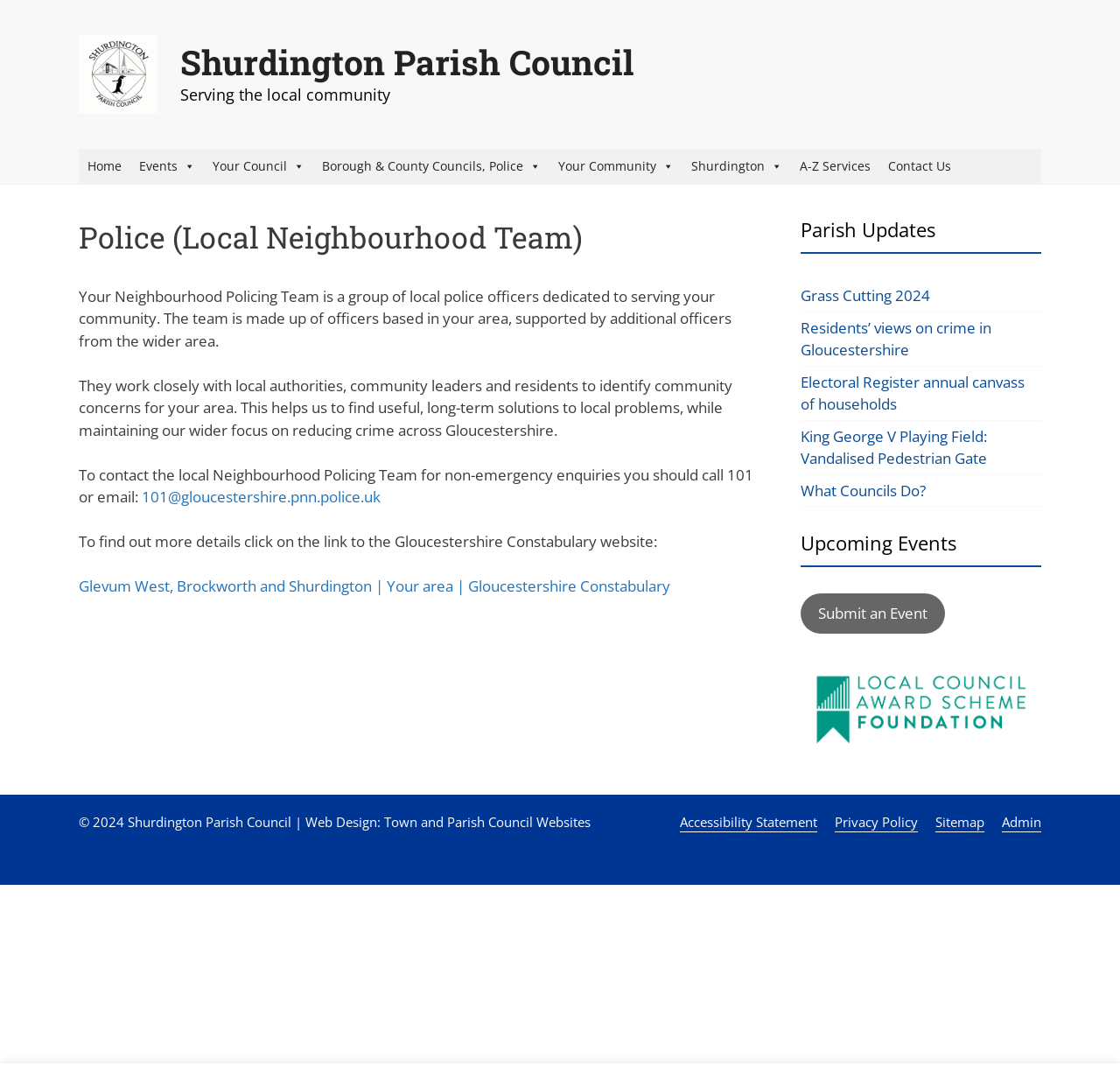Determine the bounding box coordinates of the clickable element necessary to fulfill the instruction: "View the 'Accessibility Statement'". Provide the coordinates as four float numbers within the 0 to 1 range, i.e., [left, top, right, bottom].

[0.607, 0.758, 0.73, 0.774]